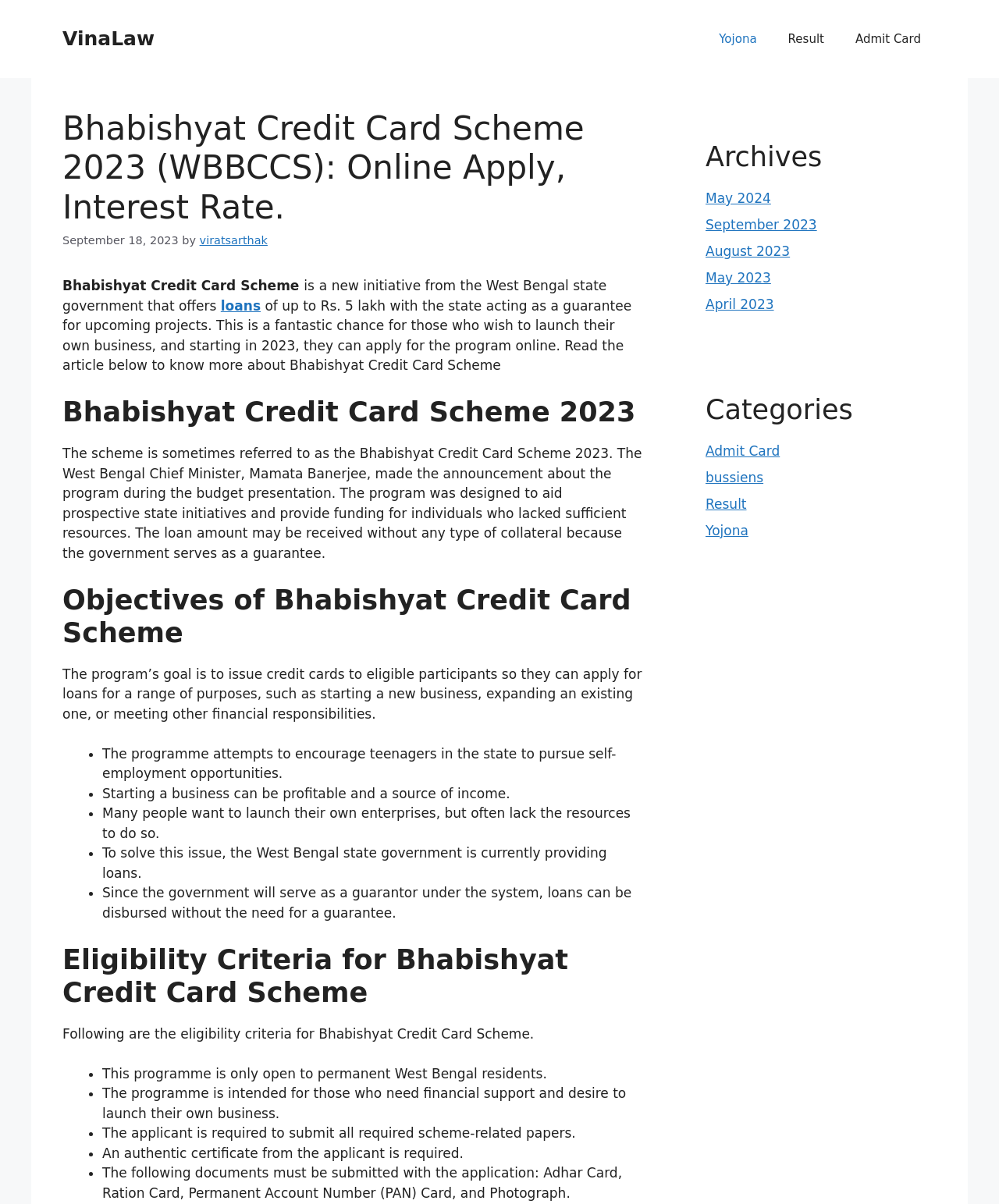Explain the contents of the webpage comprehensively.

The webpage is about the Bhabishyat Credit Card Scheme 2023, a new initiative from the West Bengal state government. At the top, there is a banner with a link to "VinaLaw" and a navigation menu with links to "Yojona", "Result", "Admit Card", and other categories. Below the banner, there is a heading that repeats the title of the scheme, followed by a time stamp indicating that the article was published on September 18, 2023, and attributed to "viratsarthak".

The main content of the webpage is divided into sections, each with a heading. The first section provides an overview of the scheme, explaining that it offers loans of up to Rs. 5 lakh with the state acting as a guarantee for upcoming projects. The second section is about the objectives of the scheme, which include encouraging self-employment opportunities and providing financial support to individuals who lack resources.

The third section discusses the eligibility criteria for the scheme, which include being a permanent resident of West Bengal, needing financial support to start a business, and submitting required documents such as Adhar Card, Ration Card, and Permanent Account Number (PAN) Card.

On the right side of the webpage, there are two complementary sections. The first section has a heading "Archives" and lists links to previous months, including May 2024, September 2023, August 2023, May 2023, and April 2023. The second section has a heading "Categories" and lists links to categories such as "Admit Card", "bussiens", "Result", and "Yojona".